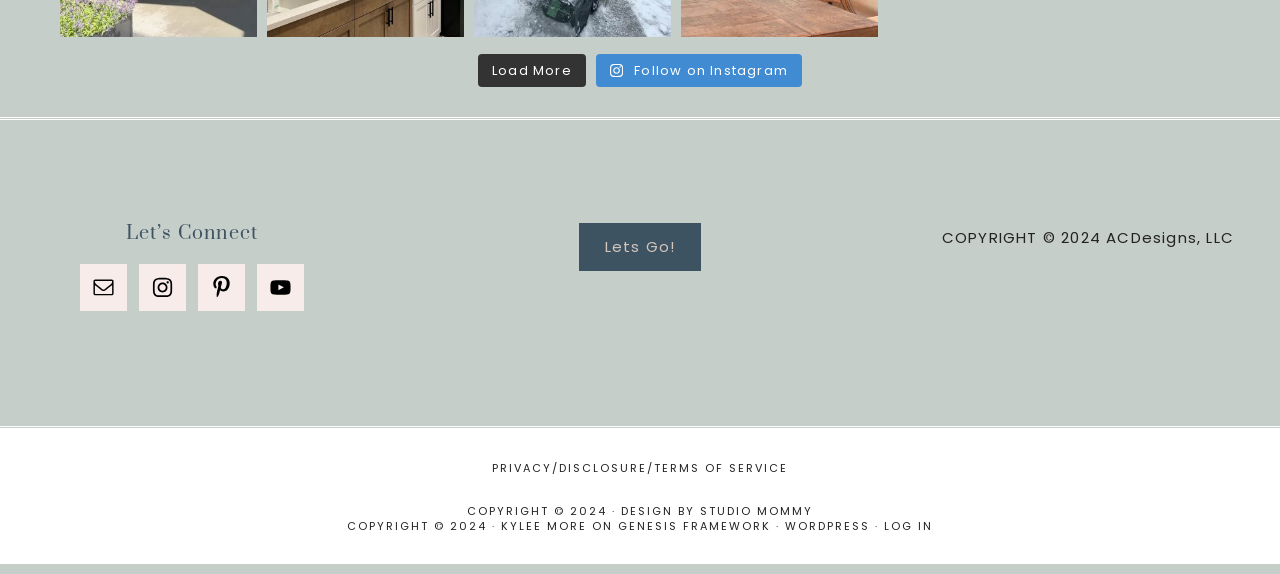Please identify the bounding box coordinates of the clickable area that will allow you to execute the instruction: "Follow on Instagram".

[0.466, 0.094, 0.627, 0.152]